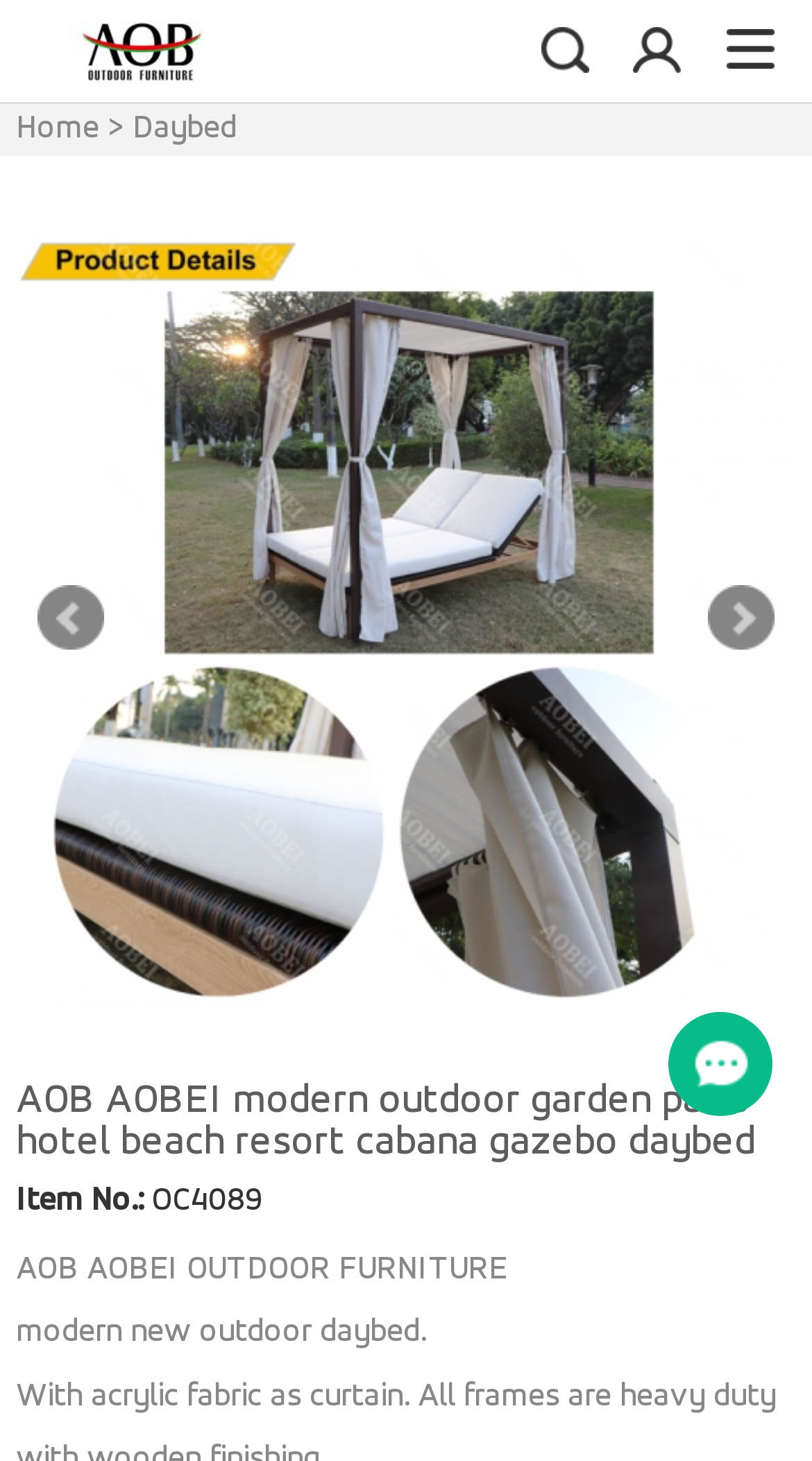Convey a detailed summary of the webpage, mentioning all key elements.

The webpage appears to be a product page for an outdoor furniture company, specifically showcasing a modern outdoor daybed. At the top left of the page, there is a link to the company's homepage, labeled "AOB outdoor furniture company", accompanied by a small image of the company's logo. 

To the right of the company logo, there is a navigation menu with links to different sections of the website, including "Home" and "Daybed". Below the navigation menu, there is a large image that takes up most of the page, showcasing the outdoor daybed from different angles.

Above the image, there are links to navigate through the product gallery, with "Prev" and "Next" buttons. The product title, "AOB AOBEI modern outdoor garden patio hotel beach resort cabana gazebo daybed", is displayed prominently above the image.

Below the image, there are details about the product, including the item number "OC4089" and a brief description of the product, "AOB AOBEI OUTDOOR FURNITURE modern new outdoor daybed." At the bottom right of the page, there is another link, although its purpose is unclear.

Overall, the webpage is focused on showcasing a specific product, with clear navigation and product details.